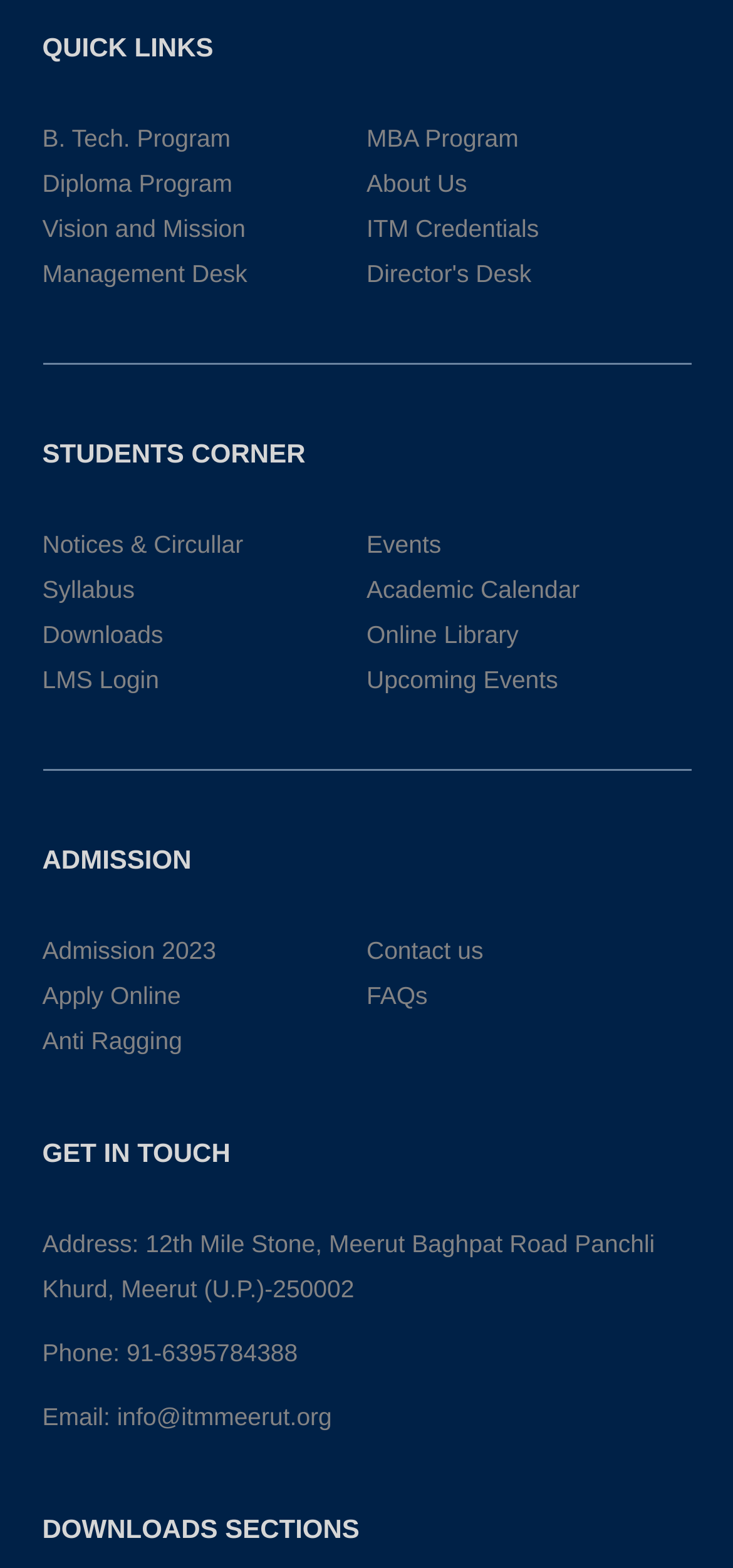Please find the bounding box coordinates of the clickable region needed to complete the following instruction: "View B. Tech. Program". The bounding box coordinates must consist of four float numbers between 0 and 1, i.e., [left, top, right, bottom].

[0.058, 0.079, 0.315, 0.097]